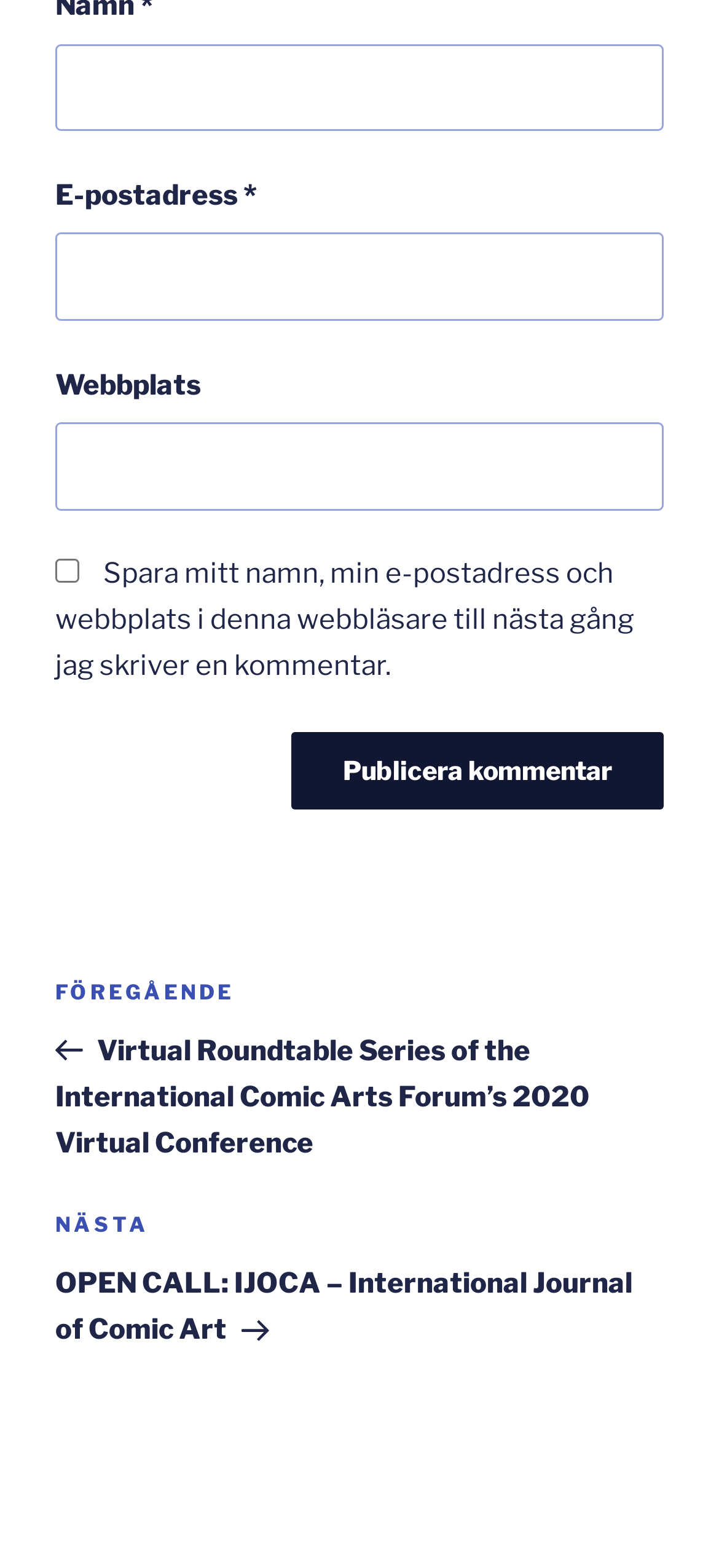What is the label of the first textbox?
Provide a detailed and well-explained answer to the question.

The first textbox has a label 'Namn *' which indicates that it is a required field, and it is located at the top of the webpage.